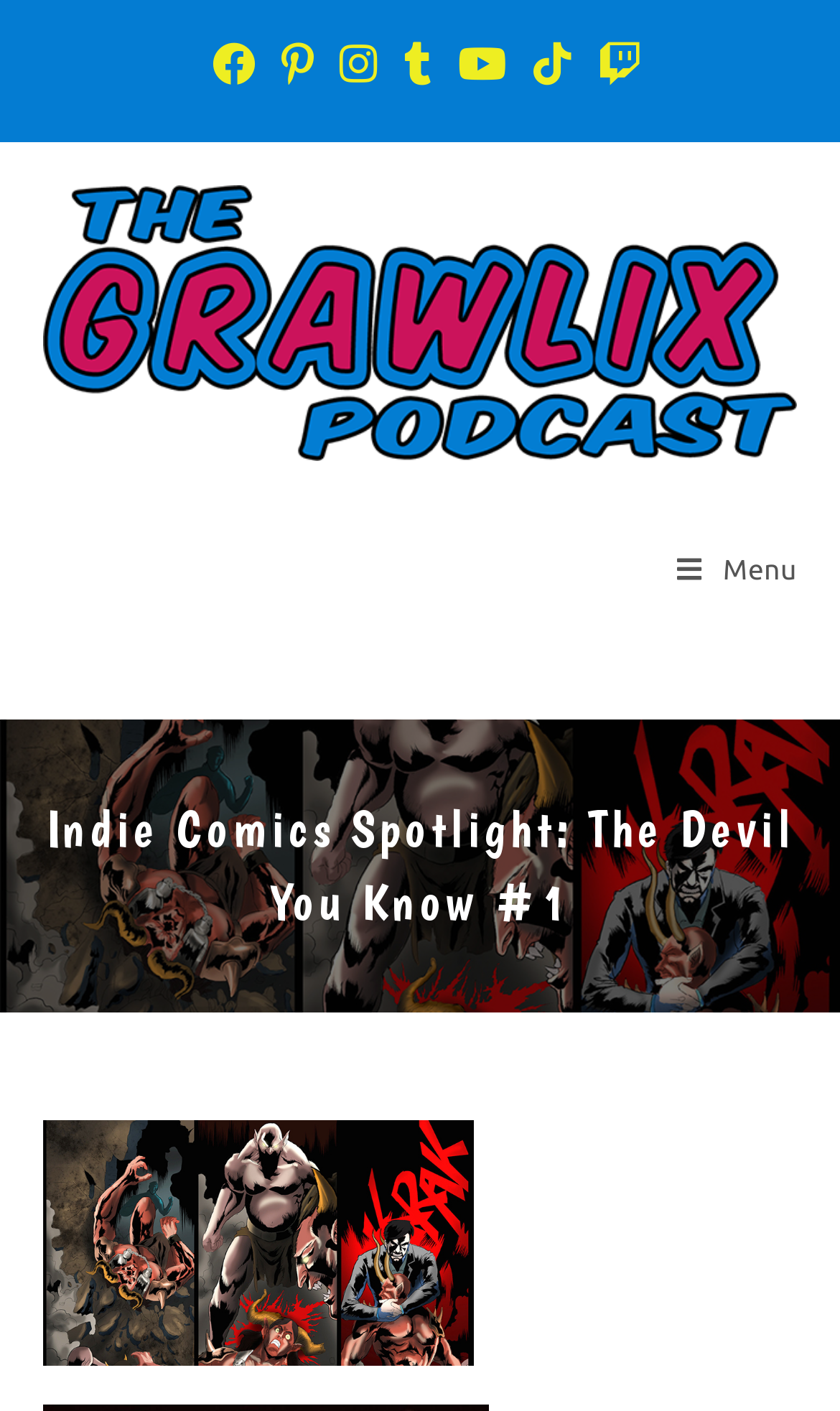Find the bounding box coordinates for the UI element whose description is: "alt="Grawlix Podcast" title="Home"". The coordinates should be four float numbers between 0 and 1, in the format [left, top, right, bottom].

[0.051, 0.21, 0.949, 0.241]